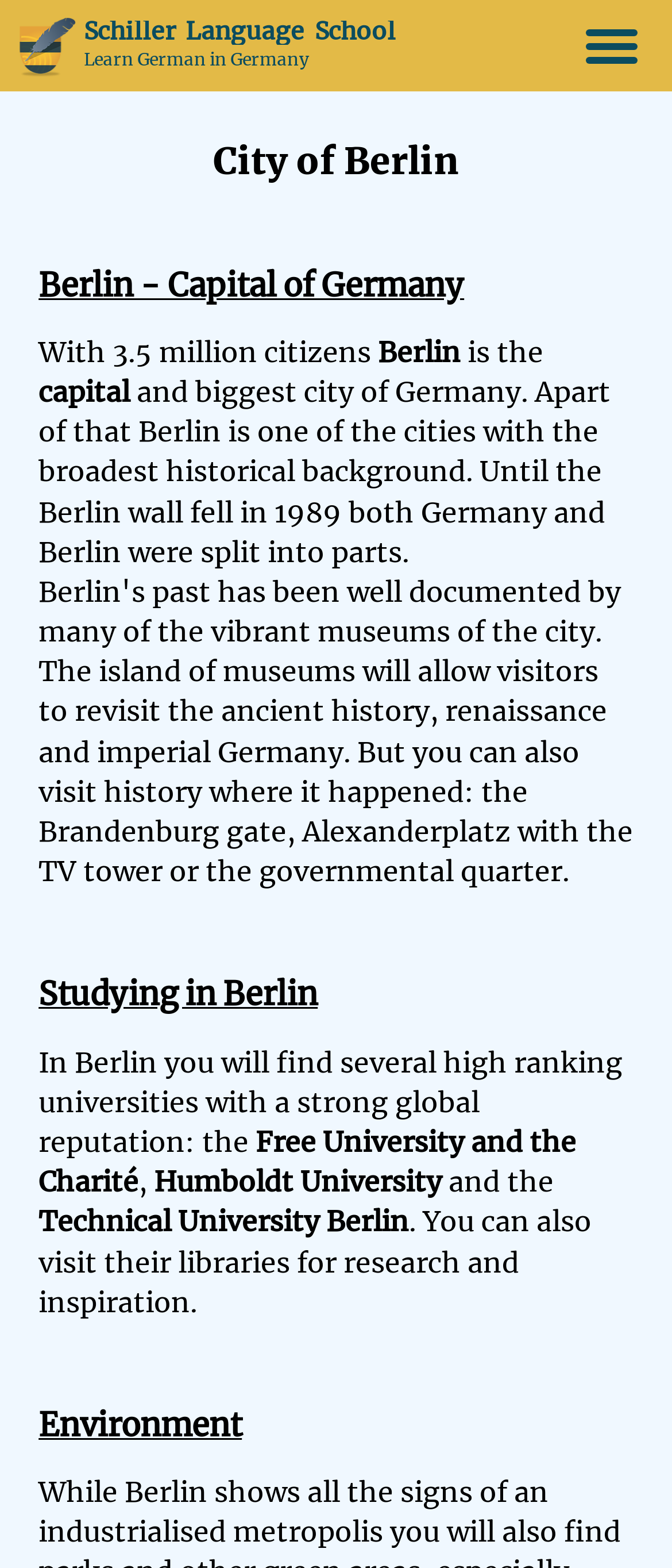Given the description of a UI element: "Services", identify the bounding box coordinates of the matching element in the webpage screenshot.

[0.396, 0.209, 0.604, 0.236]